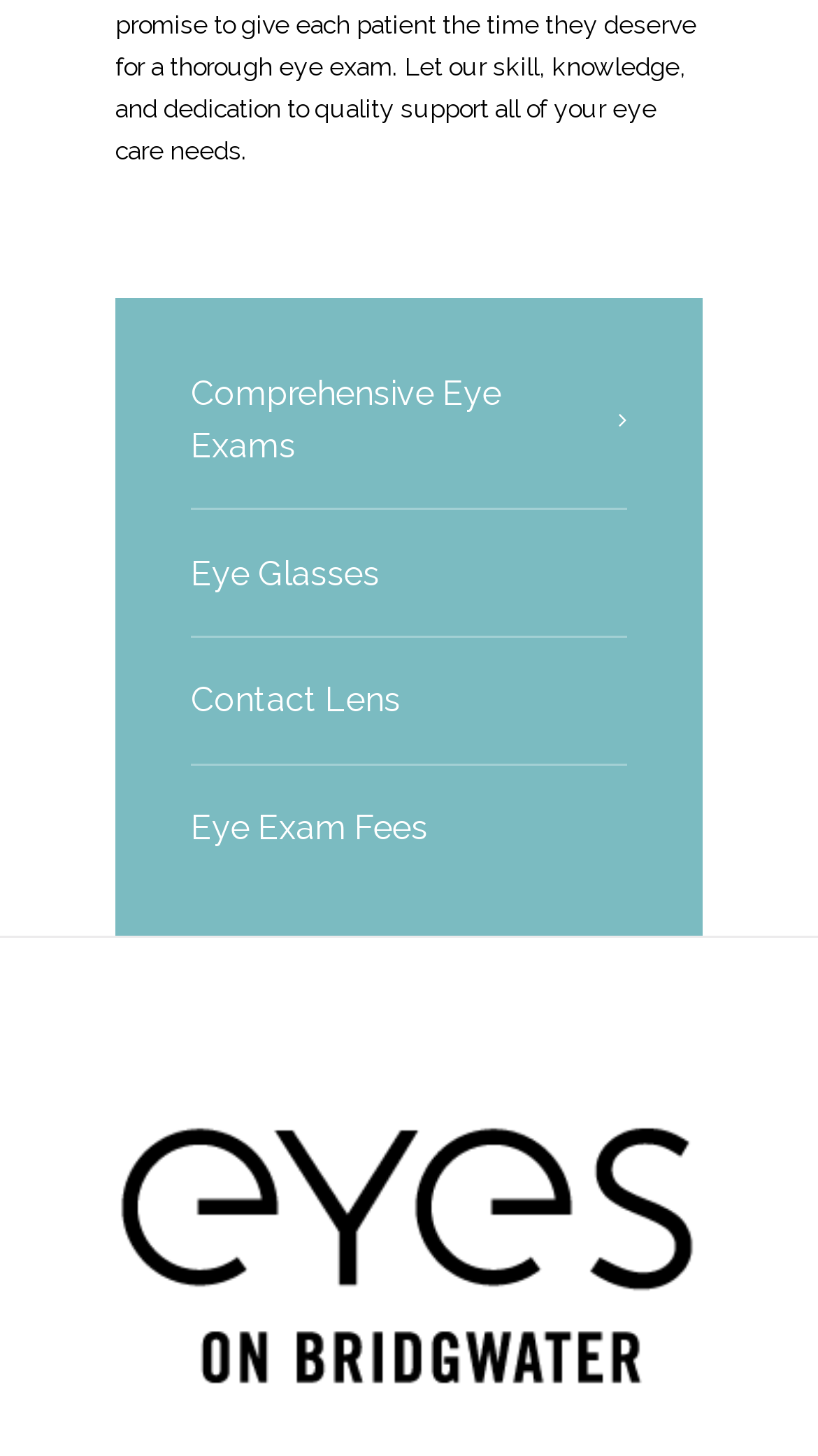What is the topic of the webpage?
Examine the image and give a concise answer in one word or a short phrase.

Eye care